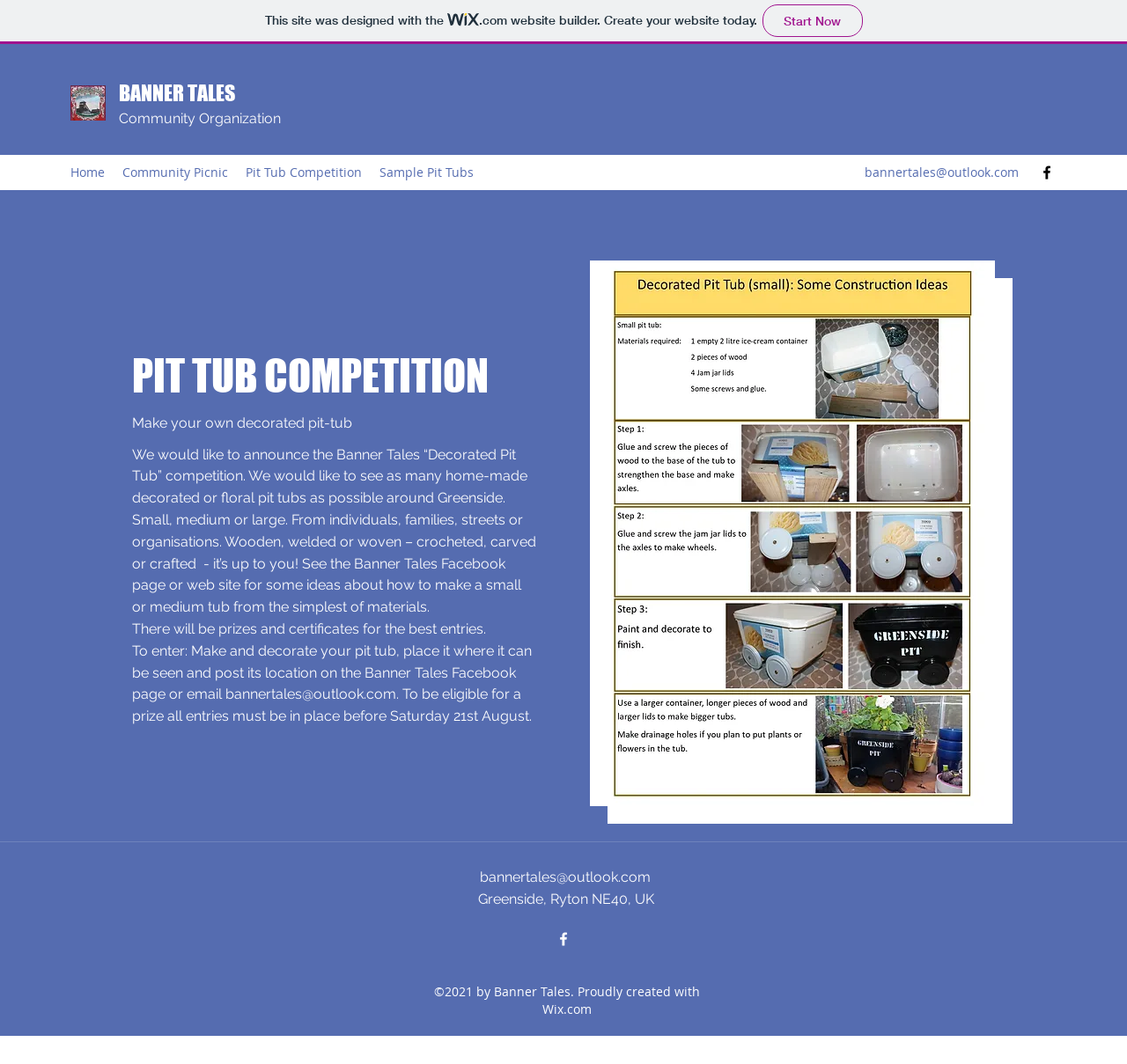What is the email address to contact for the competition?
Could you answer the question with a detailed and thorough explanation?

I found the answer by looking at the link element with the text 'bannertales@outlook.com' which is located under the 'PIT TUB COMPETITION' heading, indicating that this is the email address to contact for the competition.